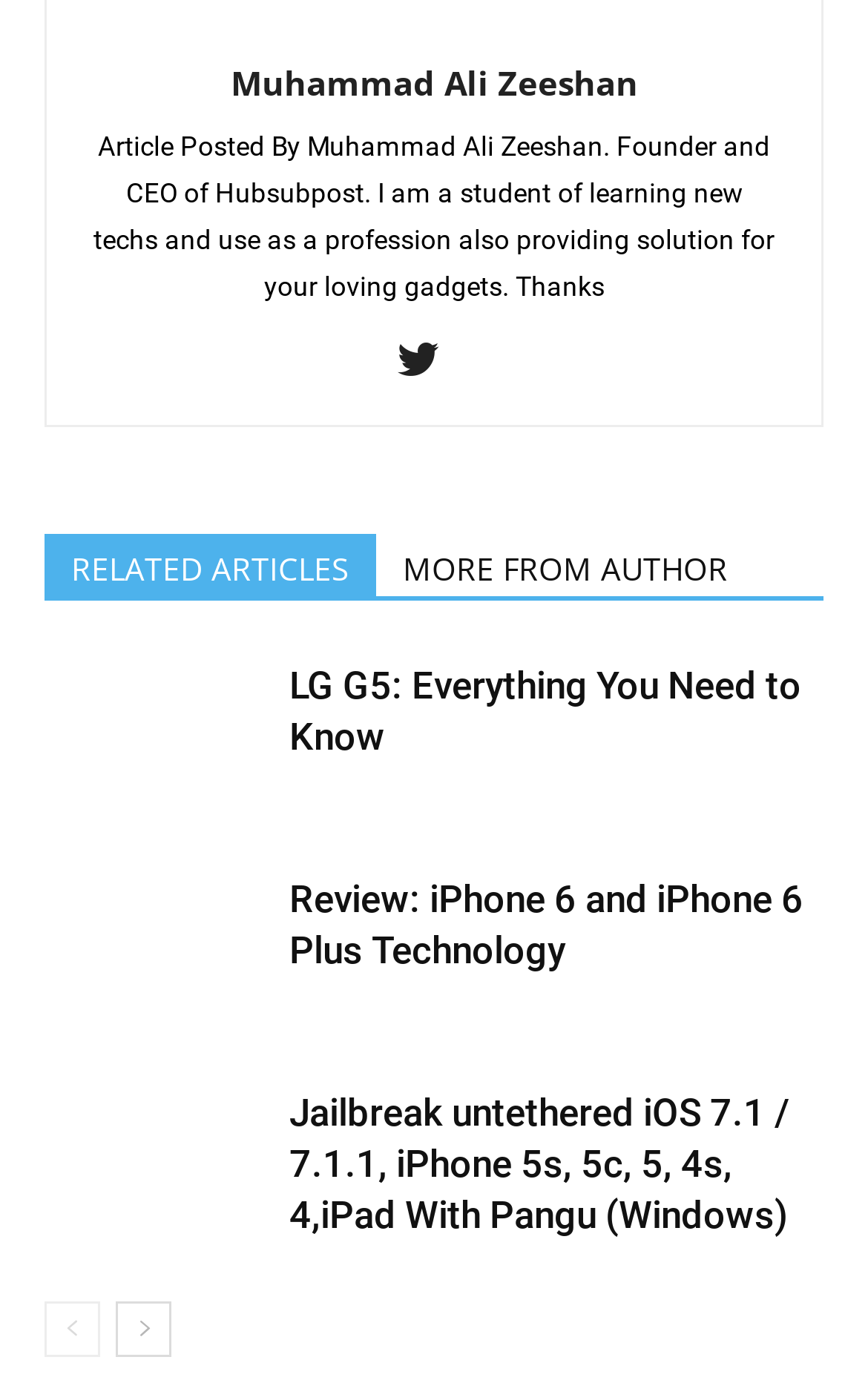Could you find the bounding box coordinates of the clickable area to complete this instruction: "Read about iPhone 6 and iPhone 6 Plus"?

[0.333, 0.626, 0.926, 0.694]